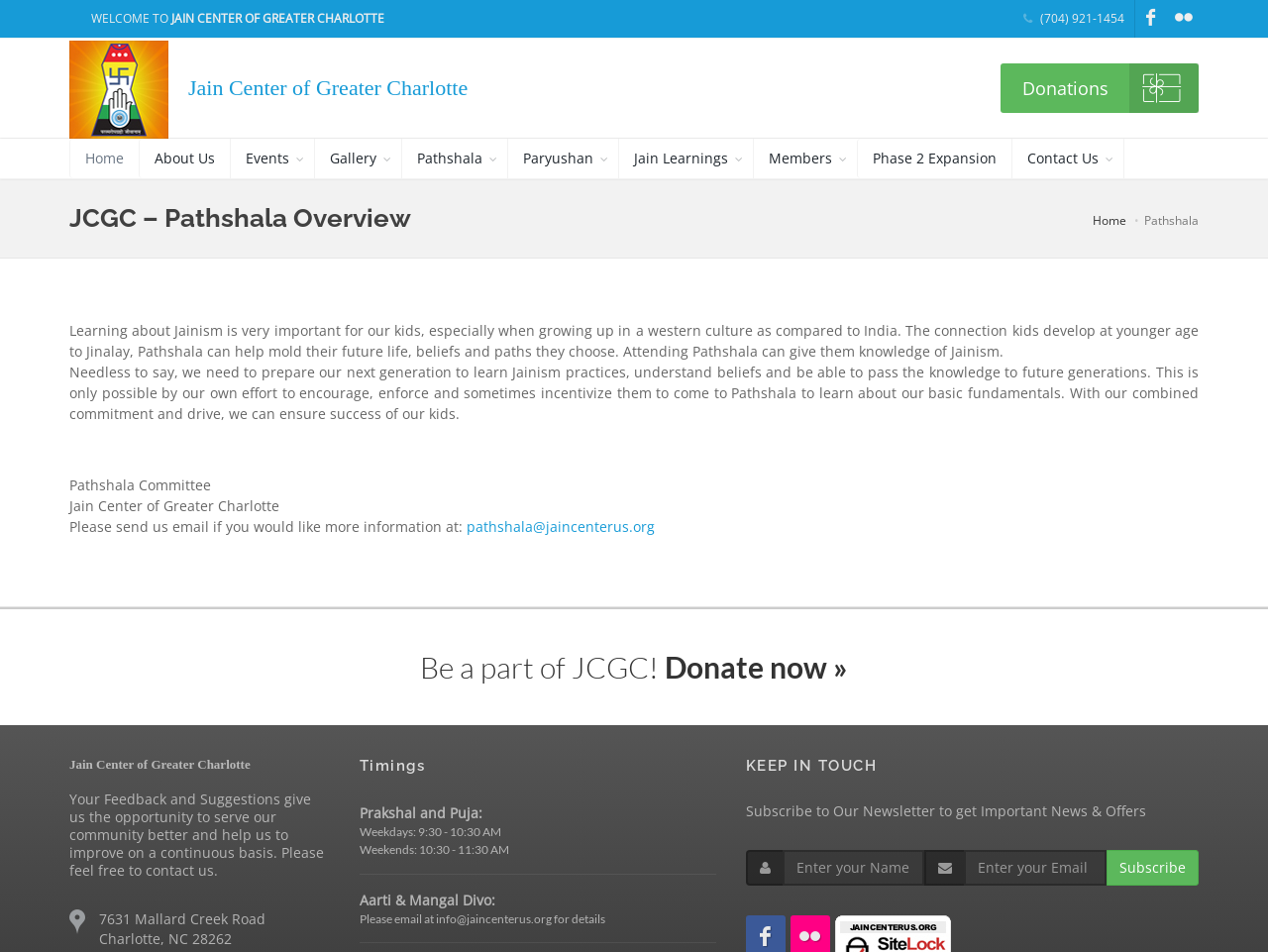Can you specify the bounding box coordinates of the area that needs to be clicked to fulfill the following instruction: "Click the 'Home' link"?

[0.055, 0.146, 0.109, 0.187]